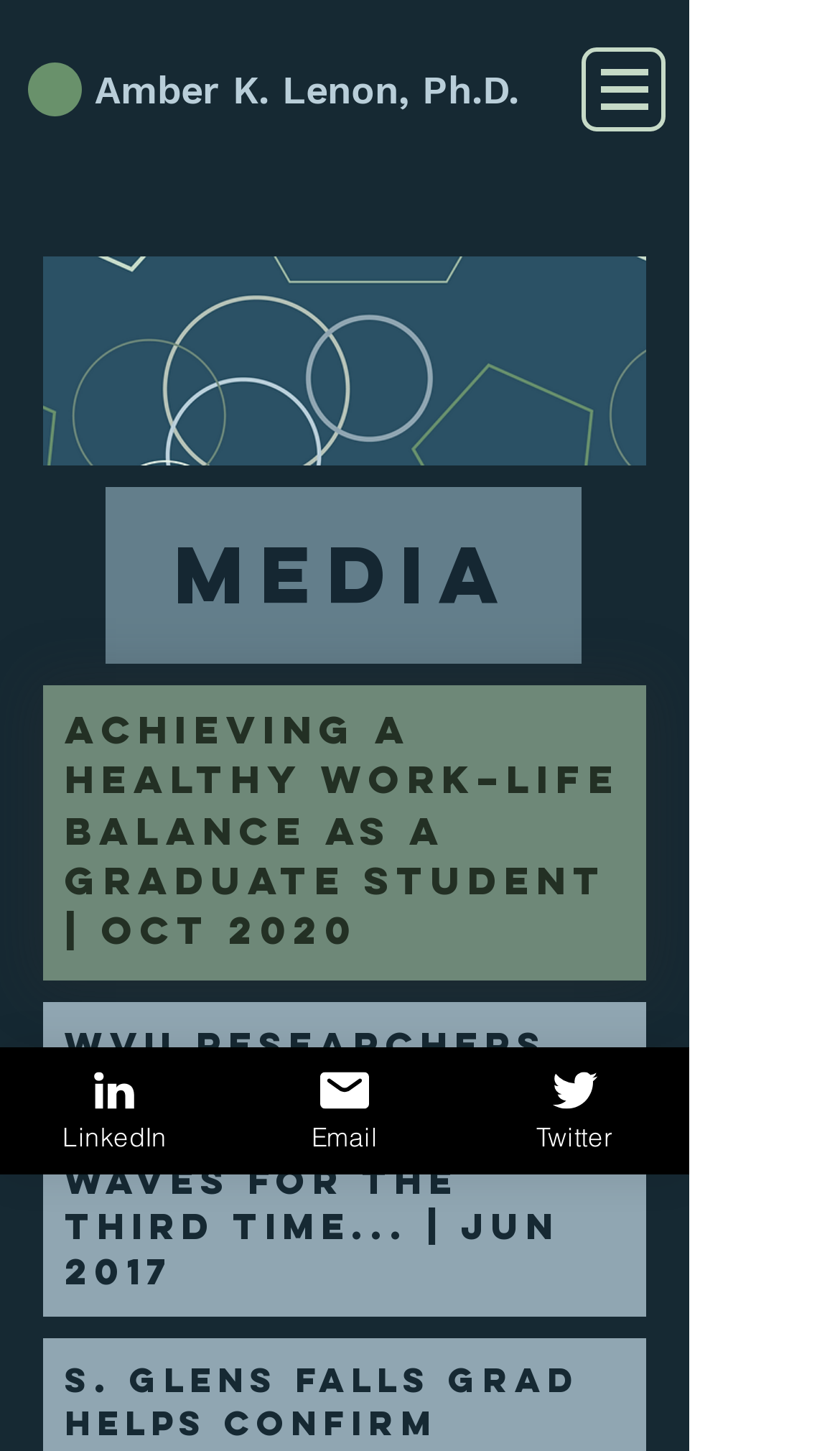Determine the bounding box coordinates of the UI element described below. Use the format (top-left x, top-left y, bottom-right x, bottom-right y) with floating point numbers between 0 and 1: LinkedIn

[0.0, 0.722, 0.274, 0.809]